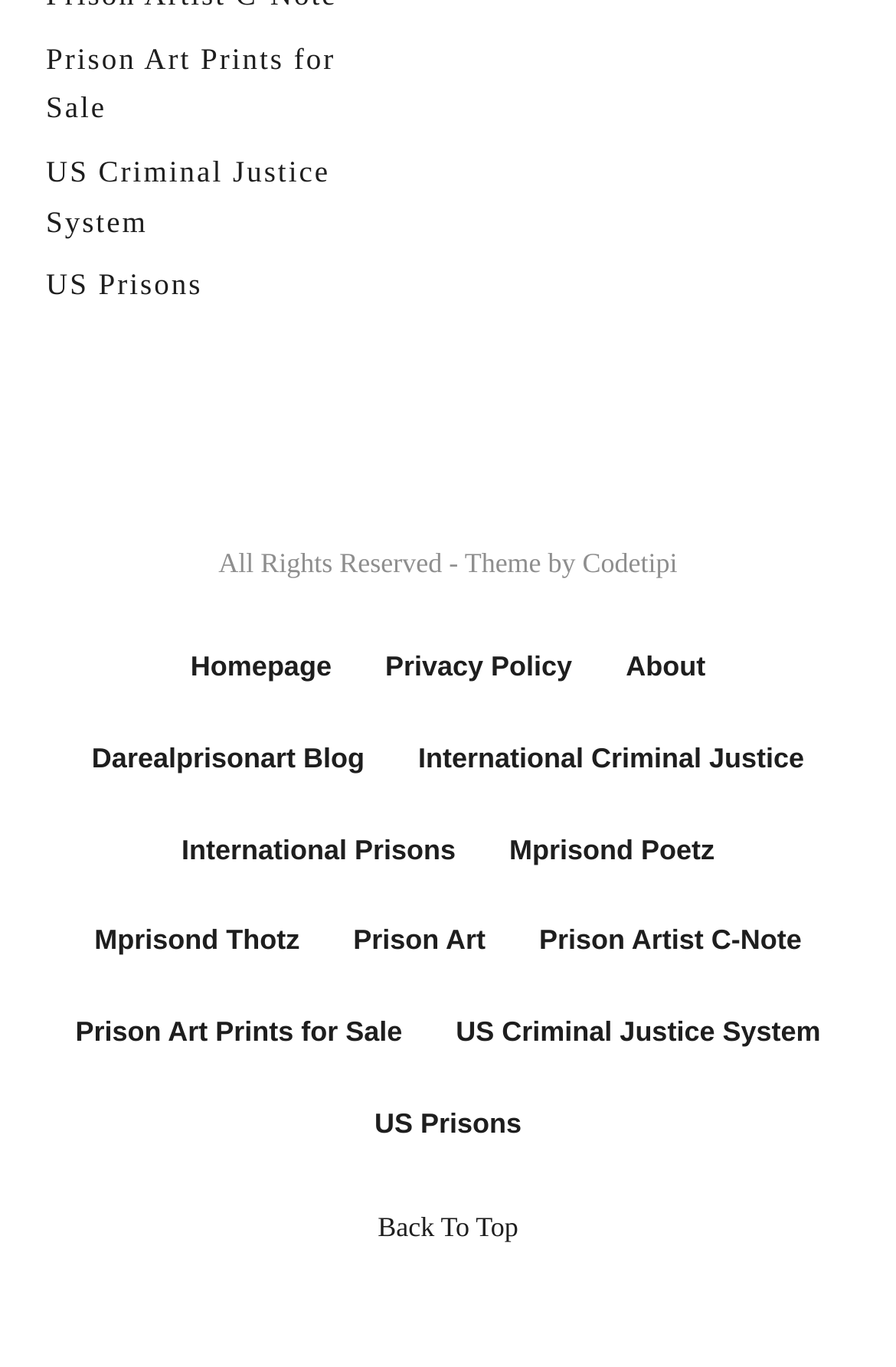Provide the bounding box coordinates for the specified HTML element described in this description: "Codetipi". The coordinates should be four float numbers ranging from 0 to 1, in the format [left, top, right, bottom].

[0.65, 0.413, 0.756, 0.437]